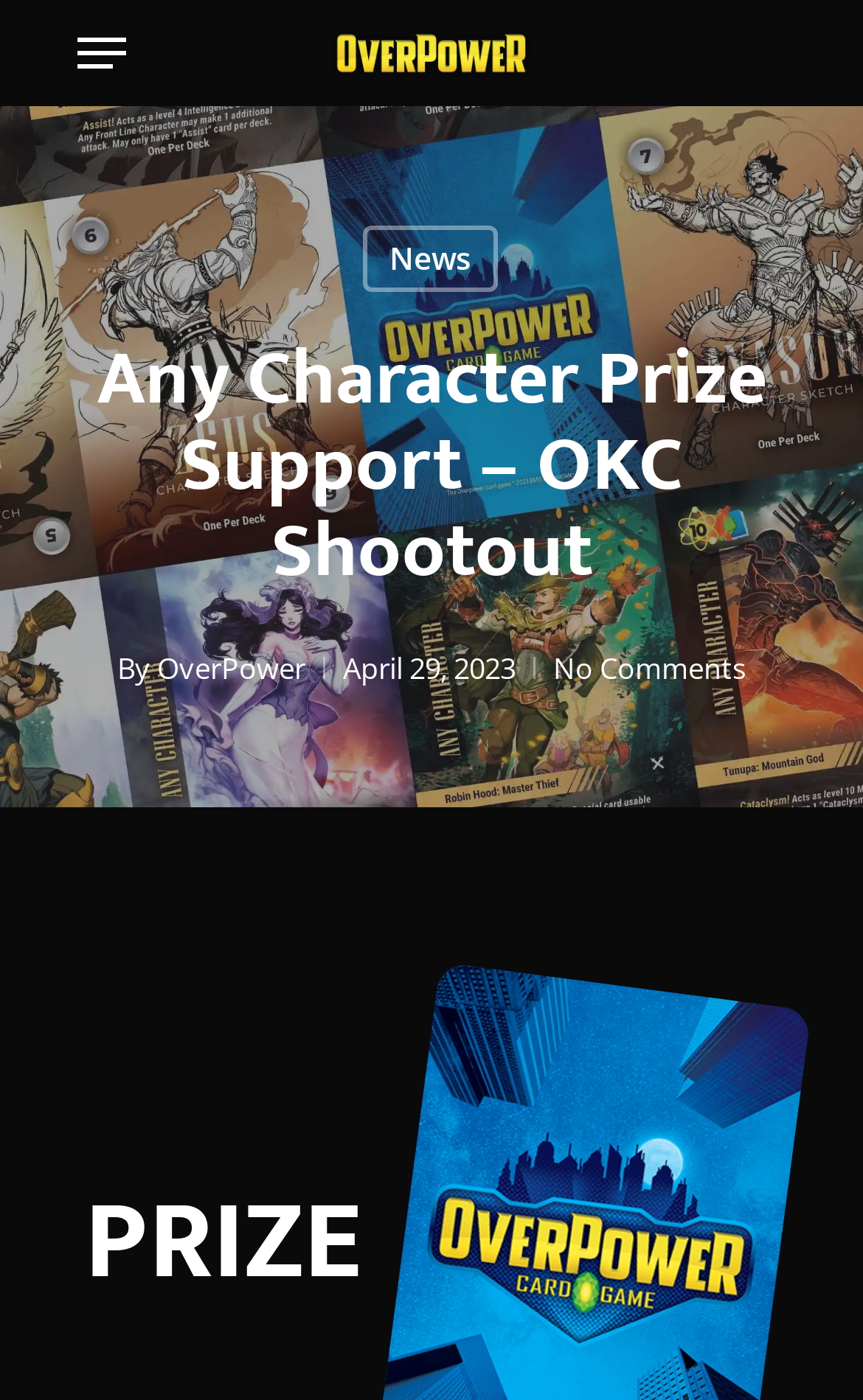Create an elaborate caption for the webpage.

The webpage is about "Any Character Prize Support" related to "OKC Shootout" and "OverPower". At the top, there is a prominent link and image with the text "OverPower", taking up a significant portion of the top section. 

To the left of the top section, there is a collapsed navigation menu. Below the top section, there is a heading that reads "Any Character Prize Support – OKC Shootout", spanning almost the entire width of the page. 

Underneath the heading, there is a section with text "By" followed by a link to "OverPower", and then the date "April 29, 2023". To the right of this section, there is a link that reads "No Comments". 

Below this section, there is a heading that reads "PRIZE", which appears to be a subheading or a section title.